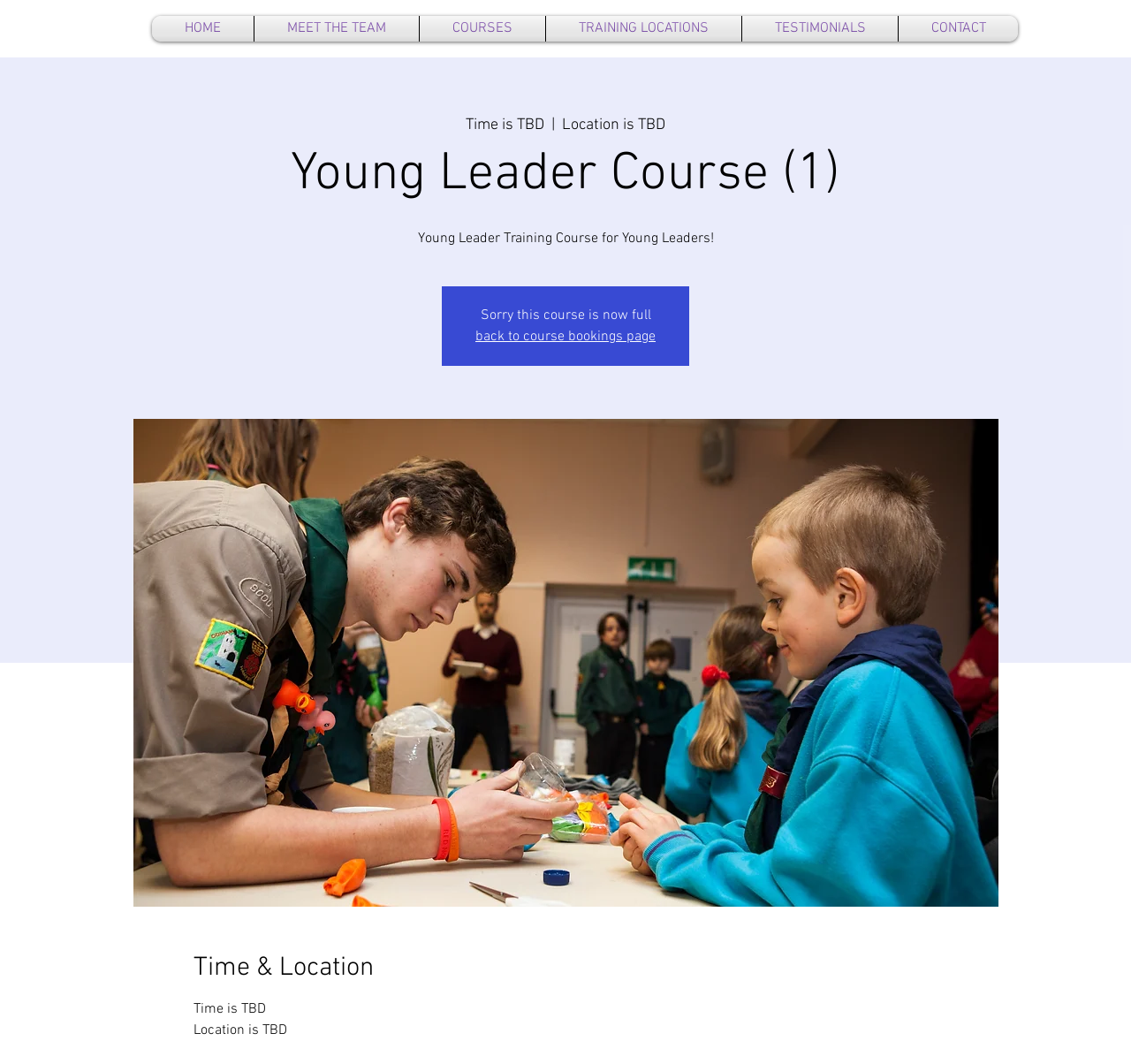Look at the image and write a detailed answer to the question: 
What is the purpose of the link 'back to course bookings page'?

I deduced the purpose of the link by looking at its text content 'back to course bookings page', which suggests that it allows users to navigate back to the course bookings page.